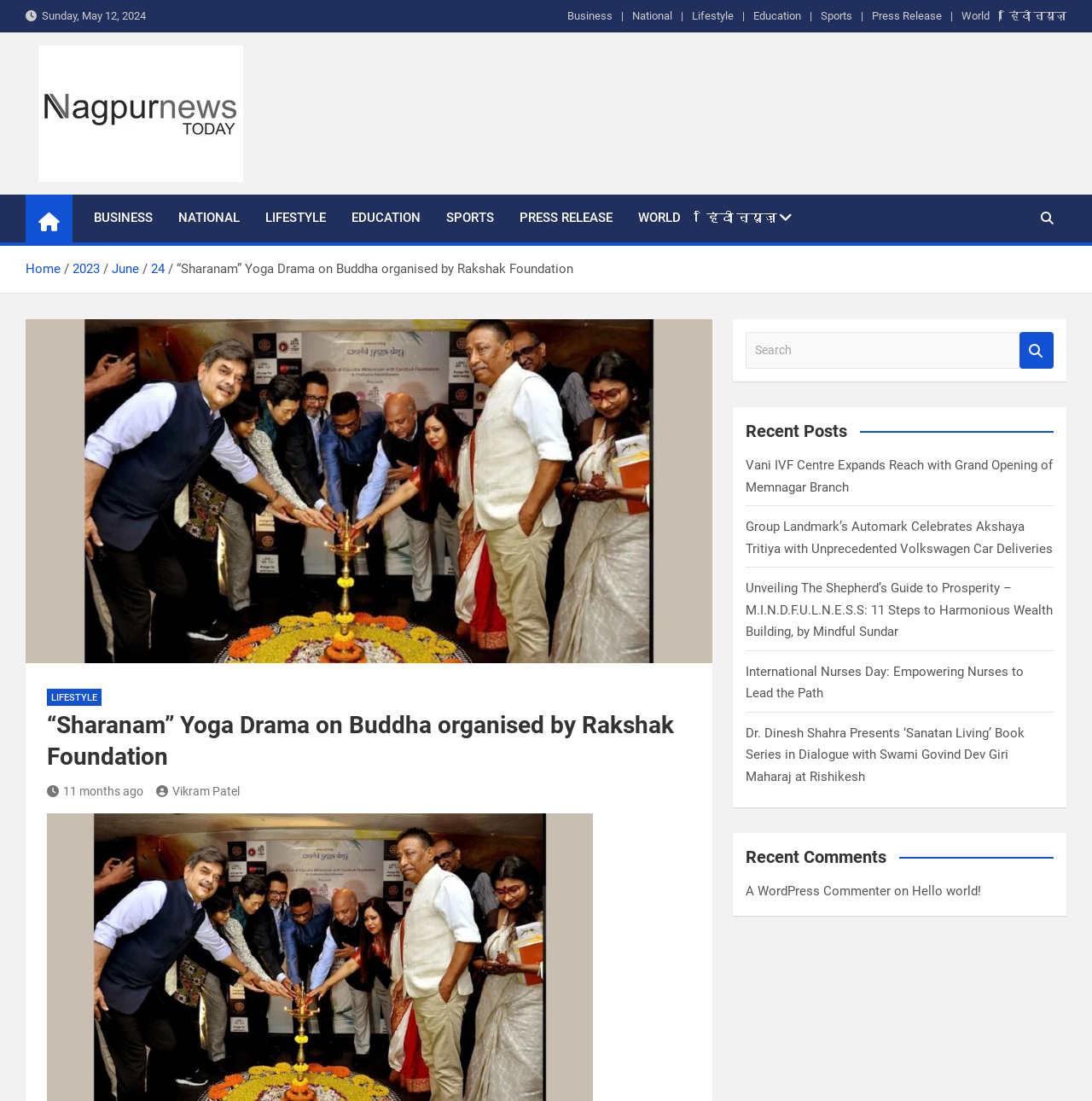How many recent posts are displayed on the webpage?
Please provide a comprehensive answer to the question based on the webpage screenshot.

I found the number of recent posts by looking at the section with the heading 'Recent Posts', where I saw 5 link elements with different post titles.